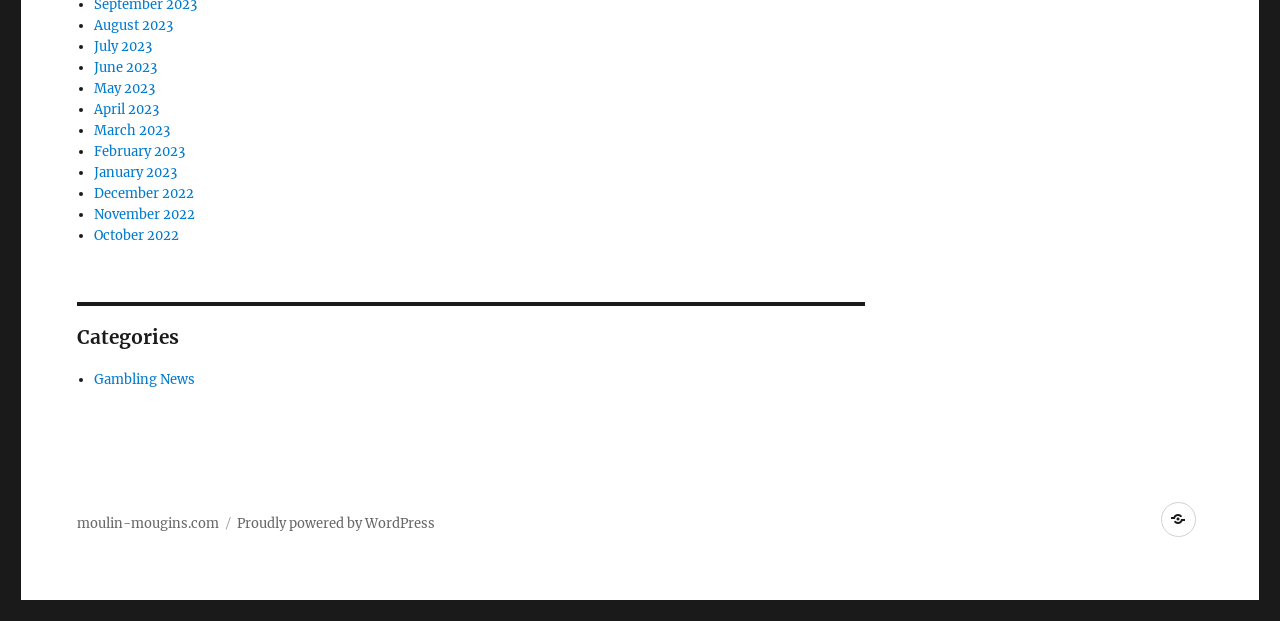Please determine the bounding box coordinates, formatted as (top-left x, top-left y, bottom-right x, bottom-right y), with all values as floating point numbers between 0 and 1. Identify the bounding box of the region described as: SBOBET88

[0.907, 0.808, 0.934, 0.865]